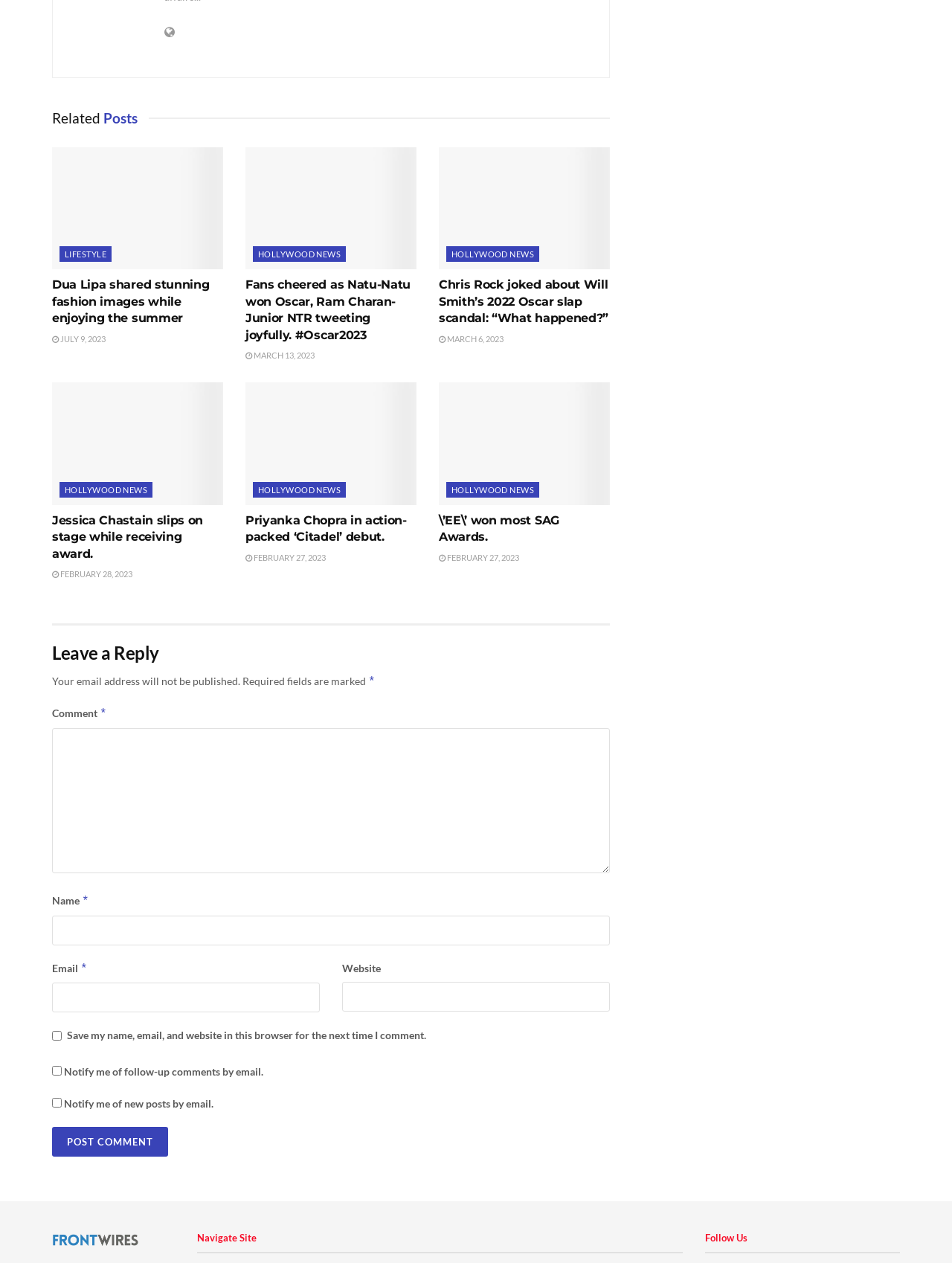Pinpoint the bounding box coordinates of the area that must be clicked to complete this instruction: "Click on the 'FrontWires' link".

[0.055, 0.975, 0.184, 0.991]